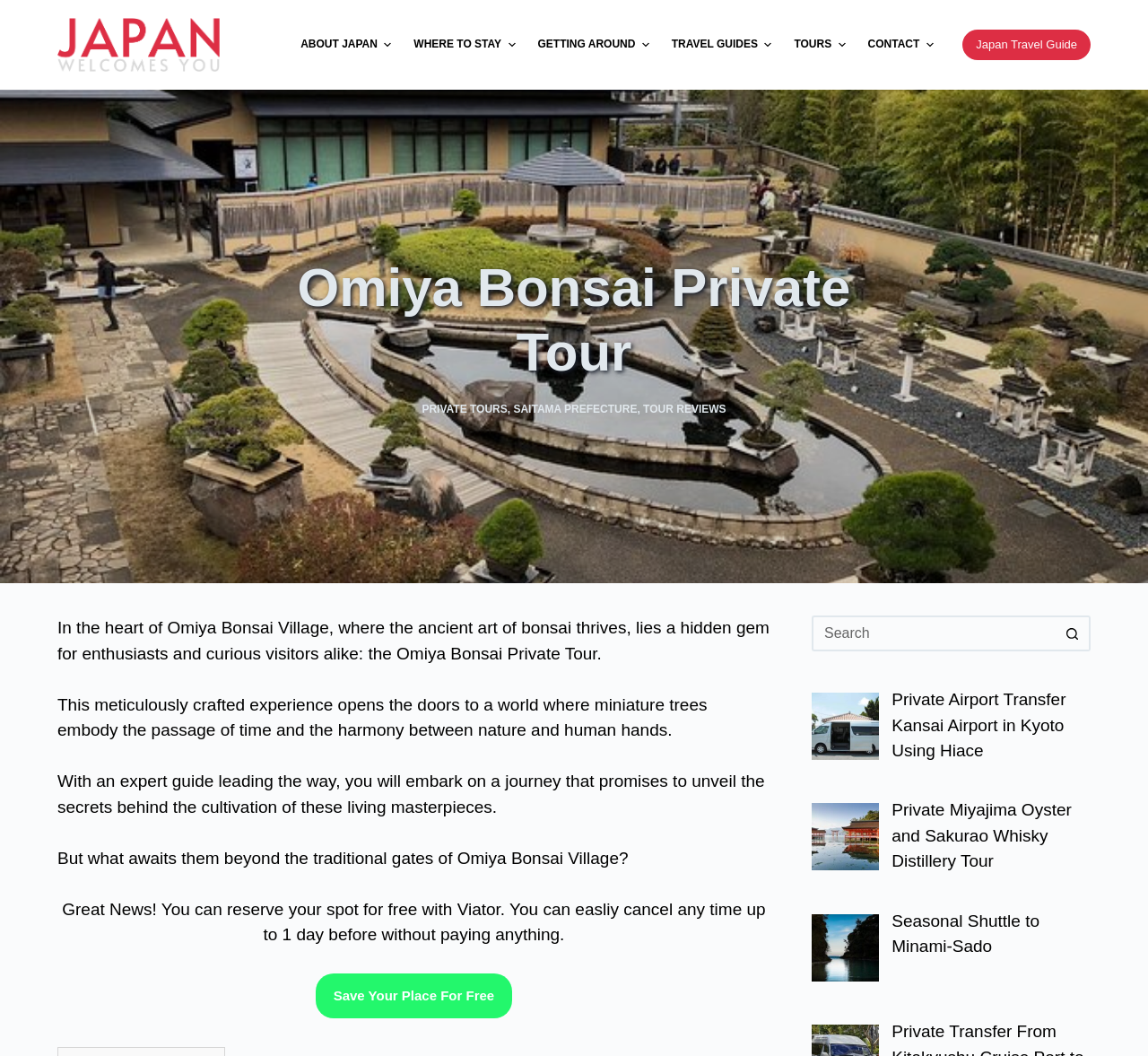Please identify the bounding box coordinates of the area that needs to be clicked to fulfill the following instruction: "Search for something."

[0.707, 0.583, 0.919, 0.617]